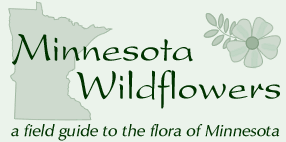Who is the target audience of the image?
From the details in the image, provide a complete and detailed answer to the question.

The target audience of the image is nature enthusiasts, as the caption mentions that the visual representation aims to engage them and provide valuable information about the wildflowers found across the region.